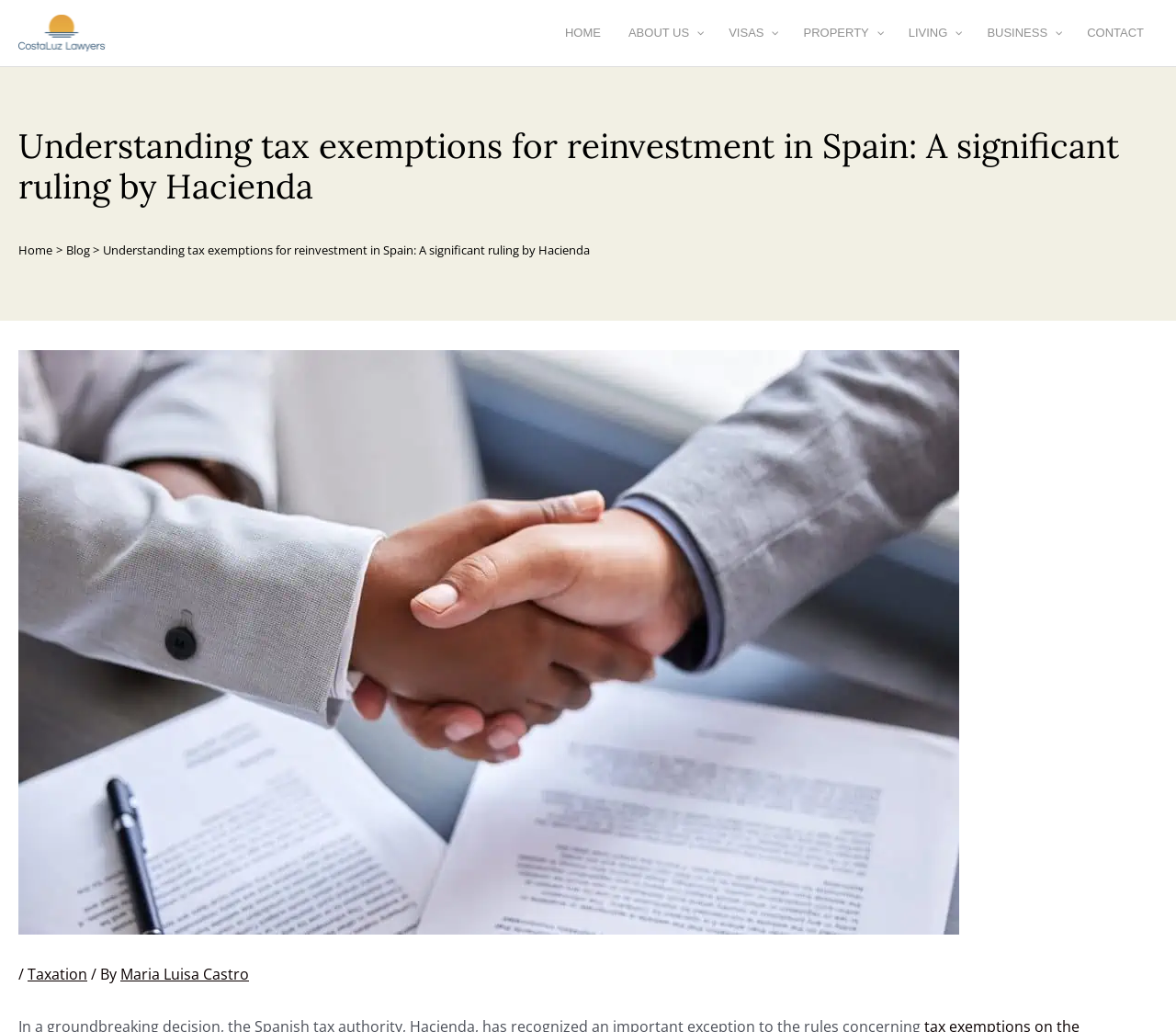What is the name of the law firm?
Please provide an in-depth and detailed response to the question.

The name of the law firm can be found in the top-left corner of the webpage, where it says 'Costaluz Lawyers' with an image of a logo next to it.